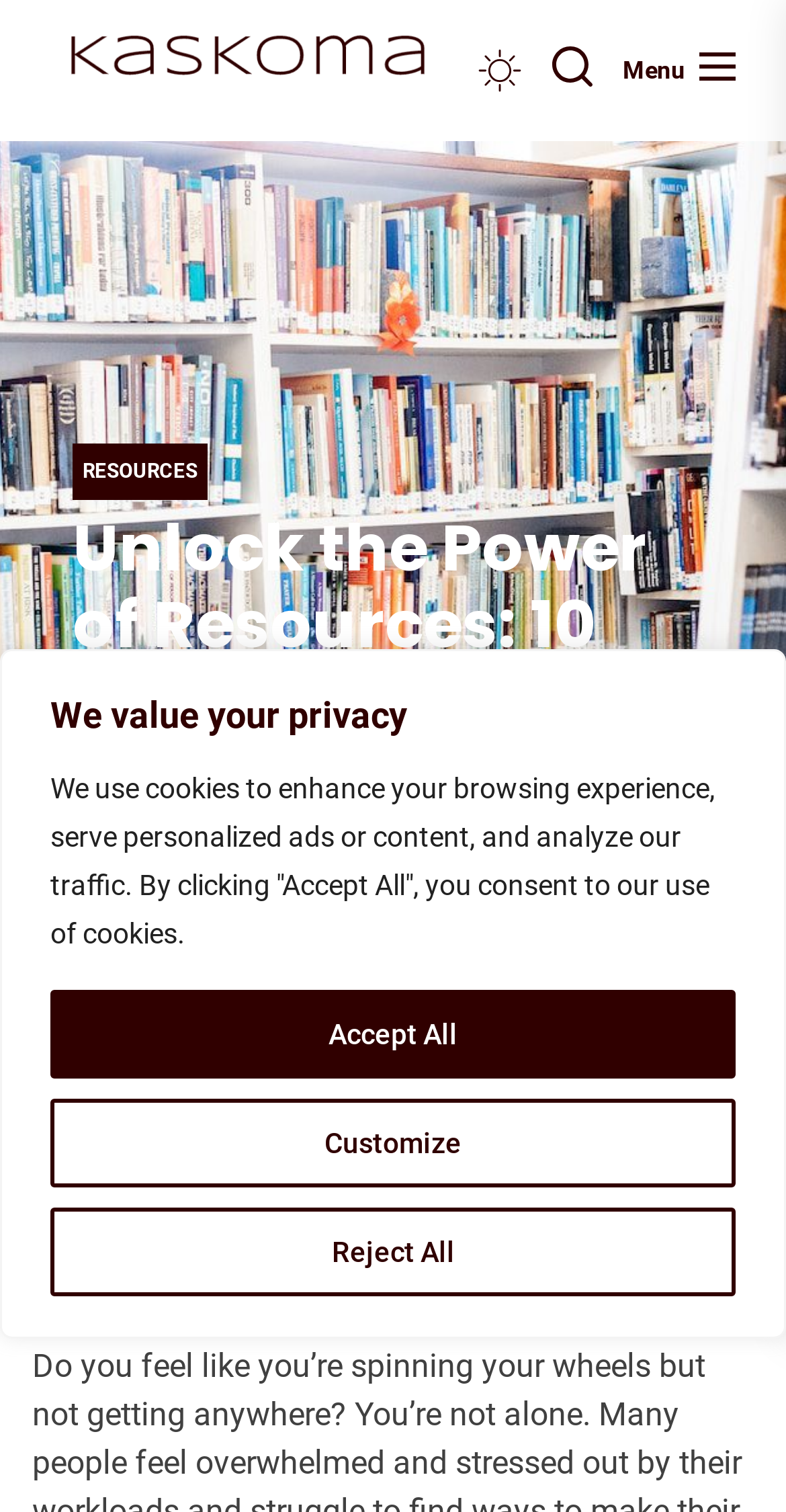Specify the bounding box coordinates of the element's region that should be clicked to achieve the following instruction: "view resources". The bounding box coordinates consist of four float numbers between 0 and 1, in the format [left, top, right, bottom].

[0.092, 0.293, 0.264, 0.331]